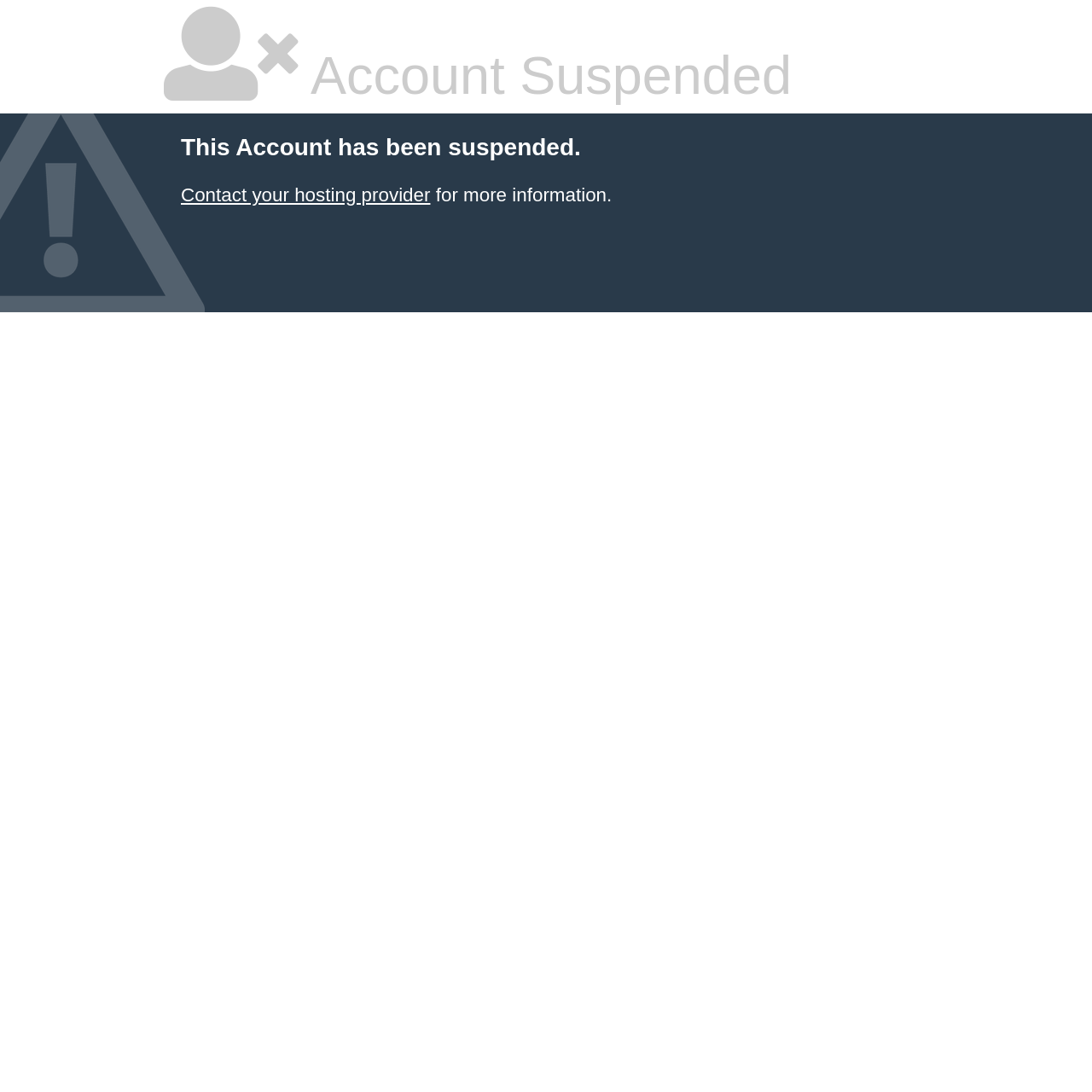Find the bounding box of the UI element described as follows: "Contact your hosting provider".

[0.166, 0.169, 0.394, 0.188]